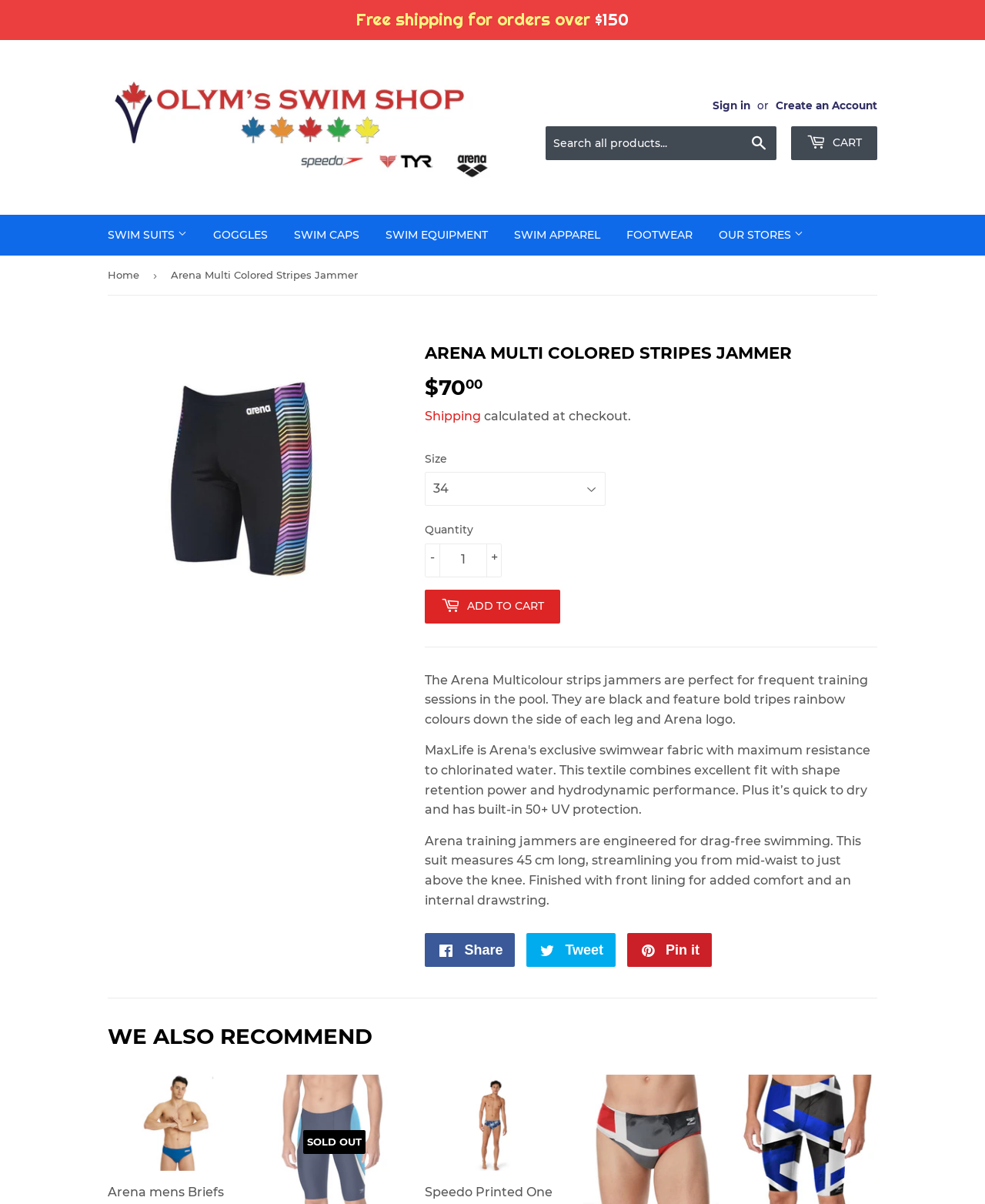Pinpoint the bounding box coordinates of the clickable area necessary to execute the following instruction: "Sign in". The coordinates should be given as four float numbers between 0 and 1, namely [left, top, right, bottom].

[0.723, 0.082, 0.762, 0.093]